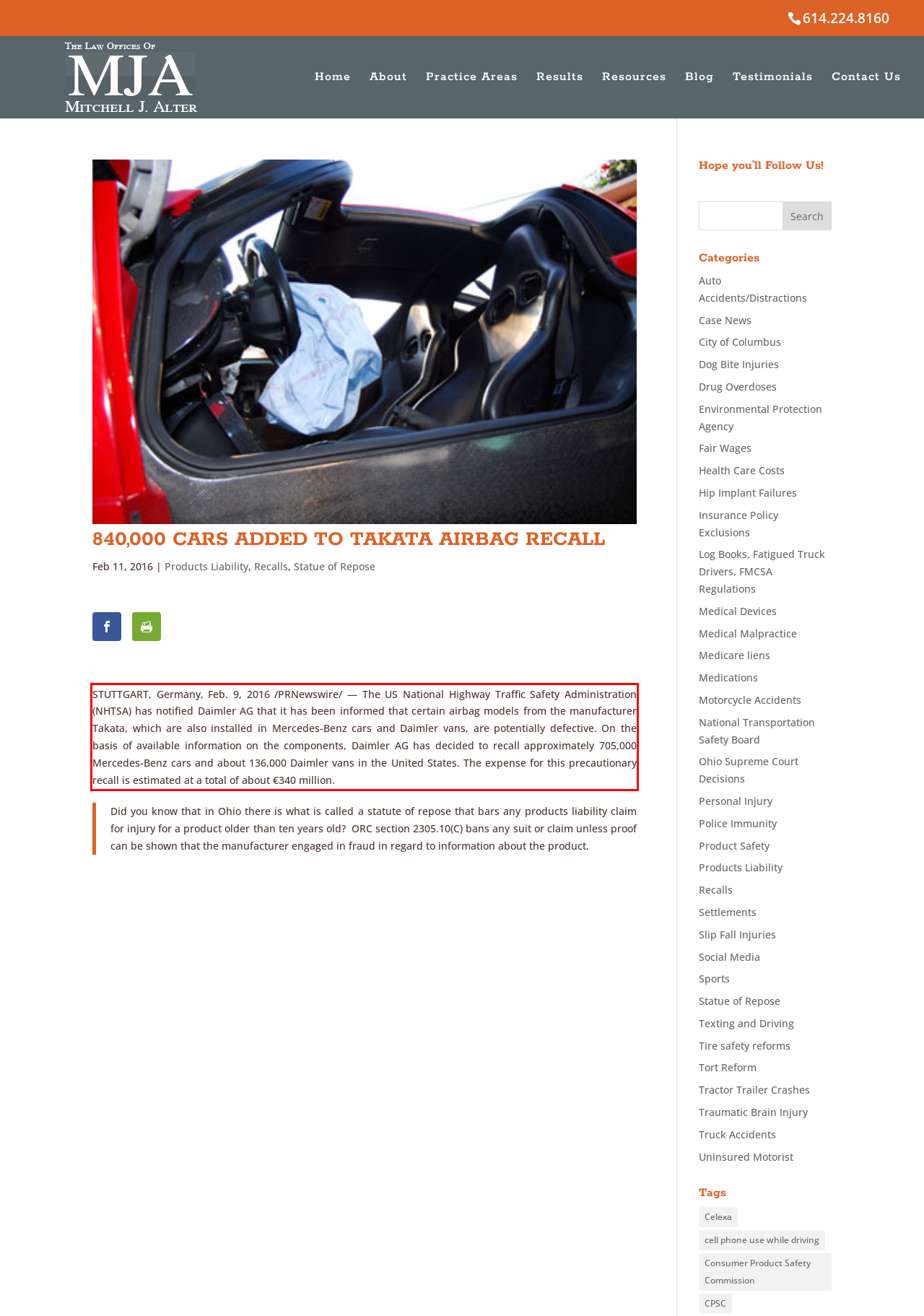You are provided with a screenshot of a webpage containing a red bounding box. Please extract the text enclosed by this red bounding box.

STUTTGART, Germany, Feb. 9, 2016 /PRNewswire/ — The US National Highway Traffic Safety Administration (NHTSA) has notified Daimler AG that it has been informed that certain airbag models from the manufacturer Takata, which are also installed in Mercedes-Benz cars and Daimler vans, are potentially defective. On the basis of available information on the components, Daimler AG has decided to recall approximately 705,000 Mercedes-Benz cars and about 136,000 Daimler vans in the United States. The expense for this precautionary recall is estimated at a total of about €340 million.